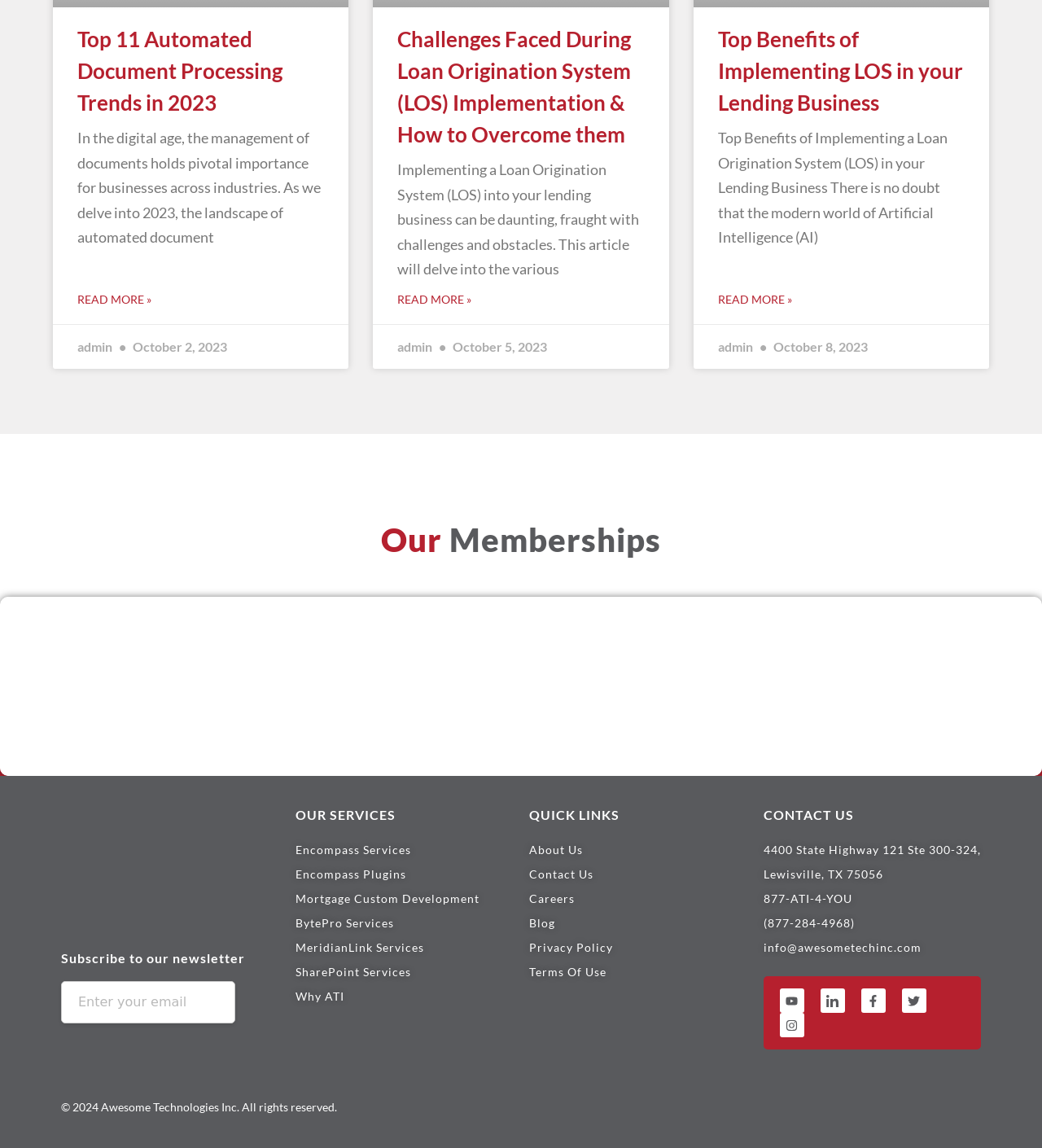Identify the bounding box coordinates for the UI element described as follows: "name="EMAIL" placeholder="Enter your email"". Ensure the coordinates are four float numbers between 0 and 1, formatted as [left, top, right, bottom].

[0.063, 0.861, 0.191, 0.885]